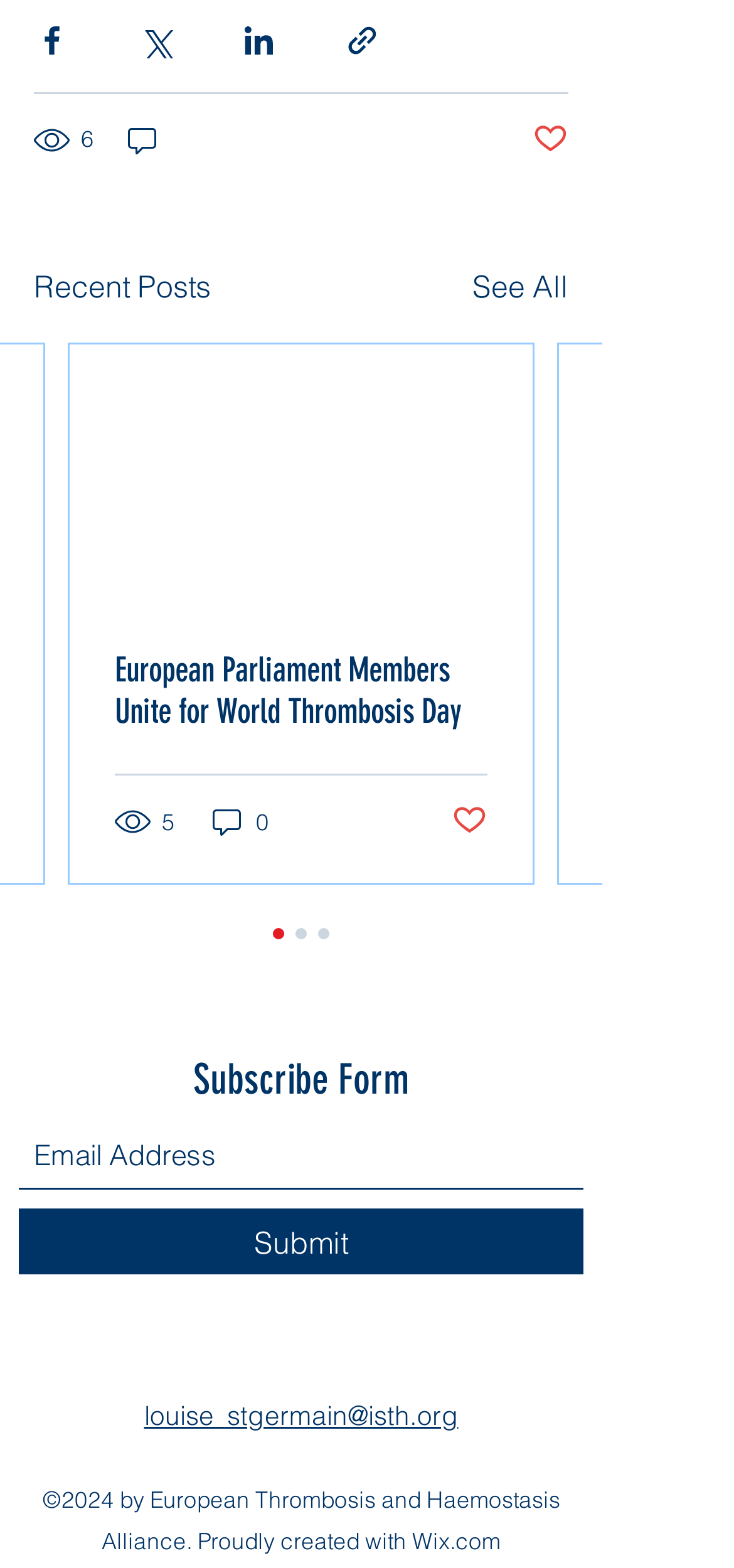Identify the bounding box coordinates of the region that should be clicked to execute the following instruction: "Read an article".

[0.095, 0.219, 0.726, 0.386]